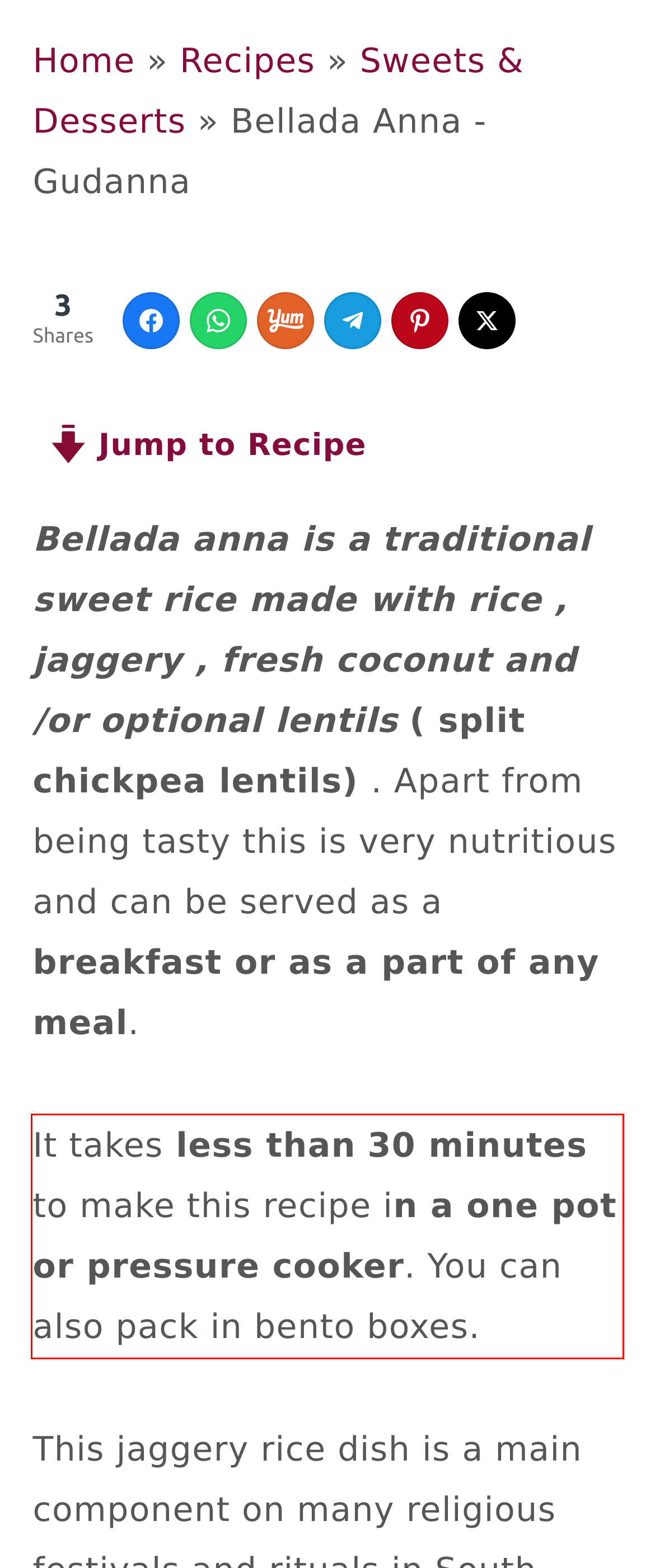There is a screenshot of a webpage with a red bounding box around a UI element. Please use OCR to extract the text within the red bounding box.

It takes less than 30 minutes to make this recipe in a one pot or pressure cooker. You can also pack in bento boxes.